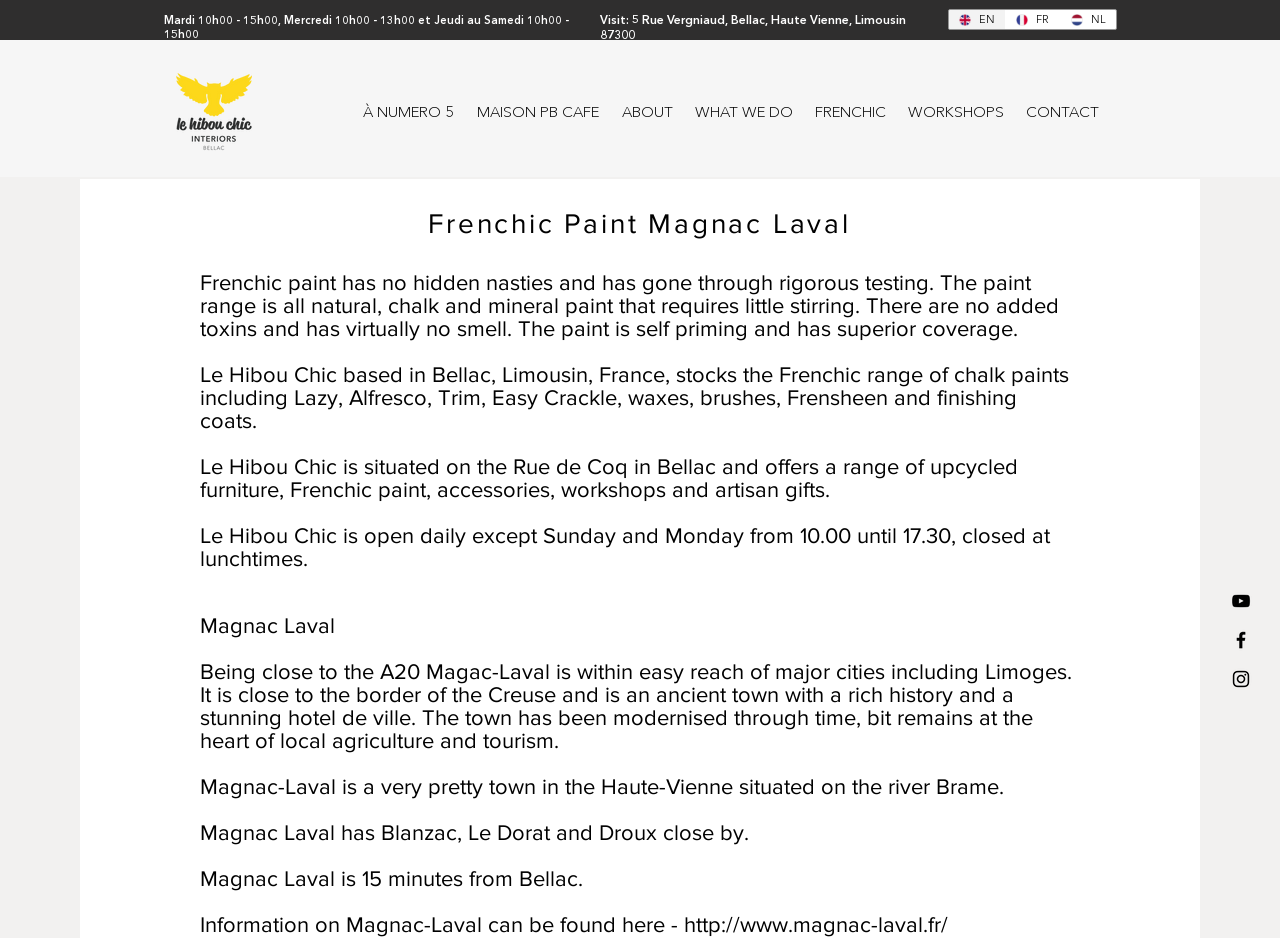Please find the bounding box coordinates of the clickable region needed to complete the following instruction: "Enter your first name". The bounding box coordinates must consist of four float numbers between 0 and 1, i.e., [left, top, right, bottom].

None